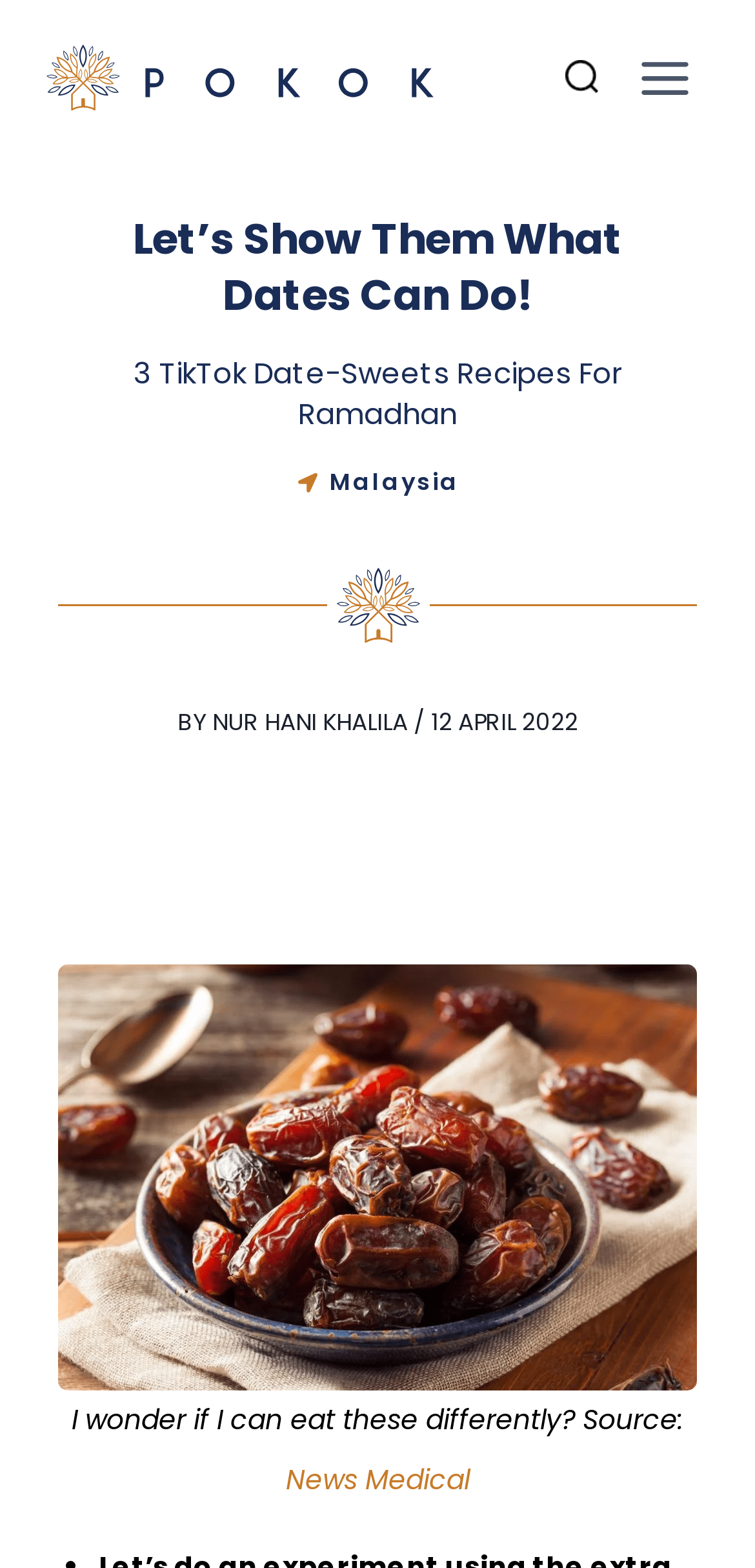Extract the bounding box coordinates for the HTML element that matches this description: "Lack of Building Ammo". The coordinates should be four float numbers between 0 and 1, i.e., [left, top, right, bottom].

None